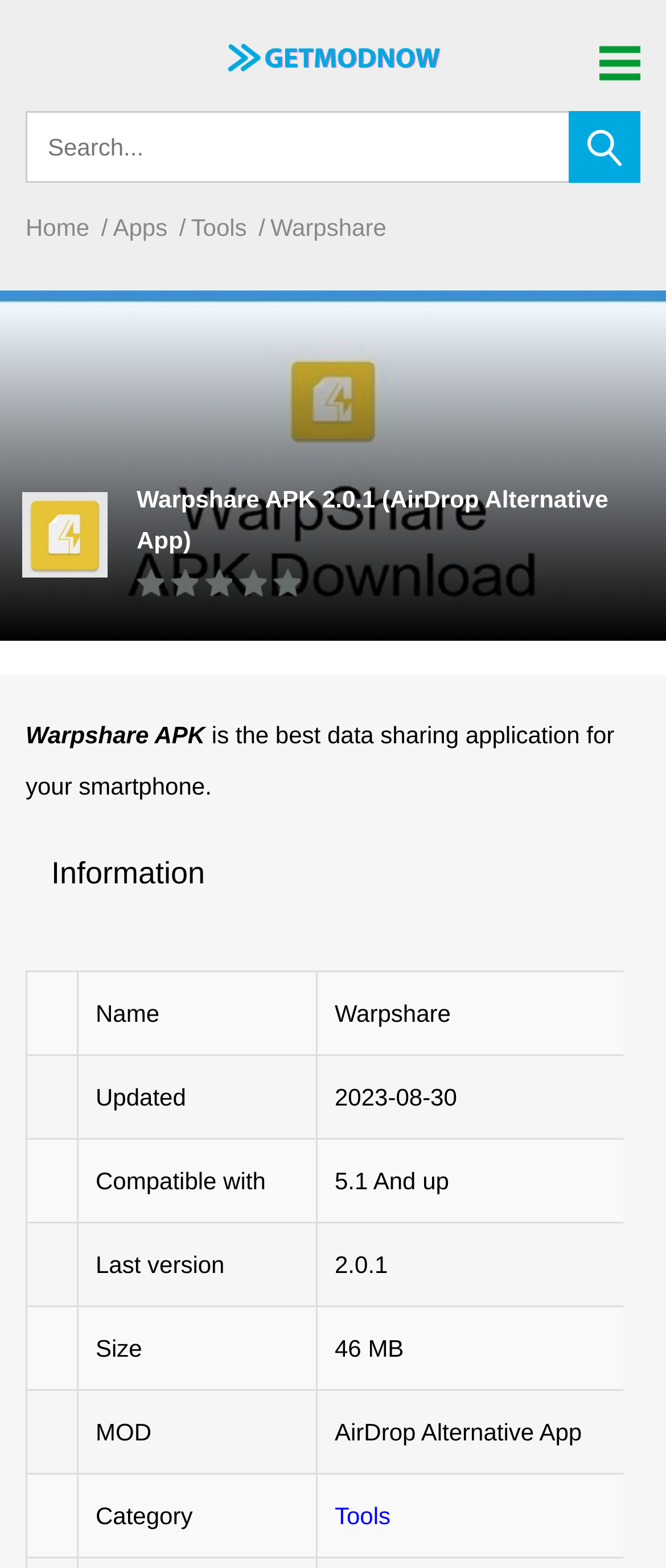Determine the bounding box coordinates for the area that should be clicked to carry out the following instruction: "View the Tools page".

[0.287, 0.136, 0.381, 0.154]